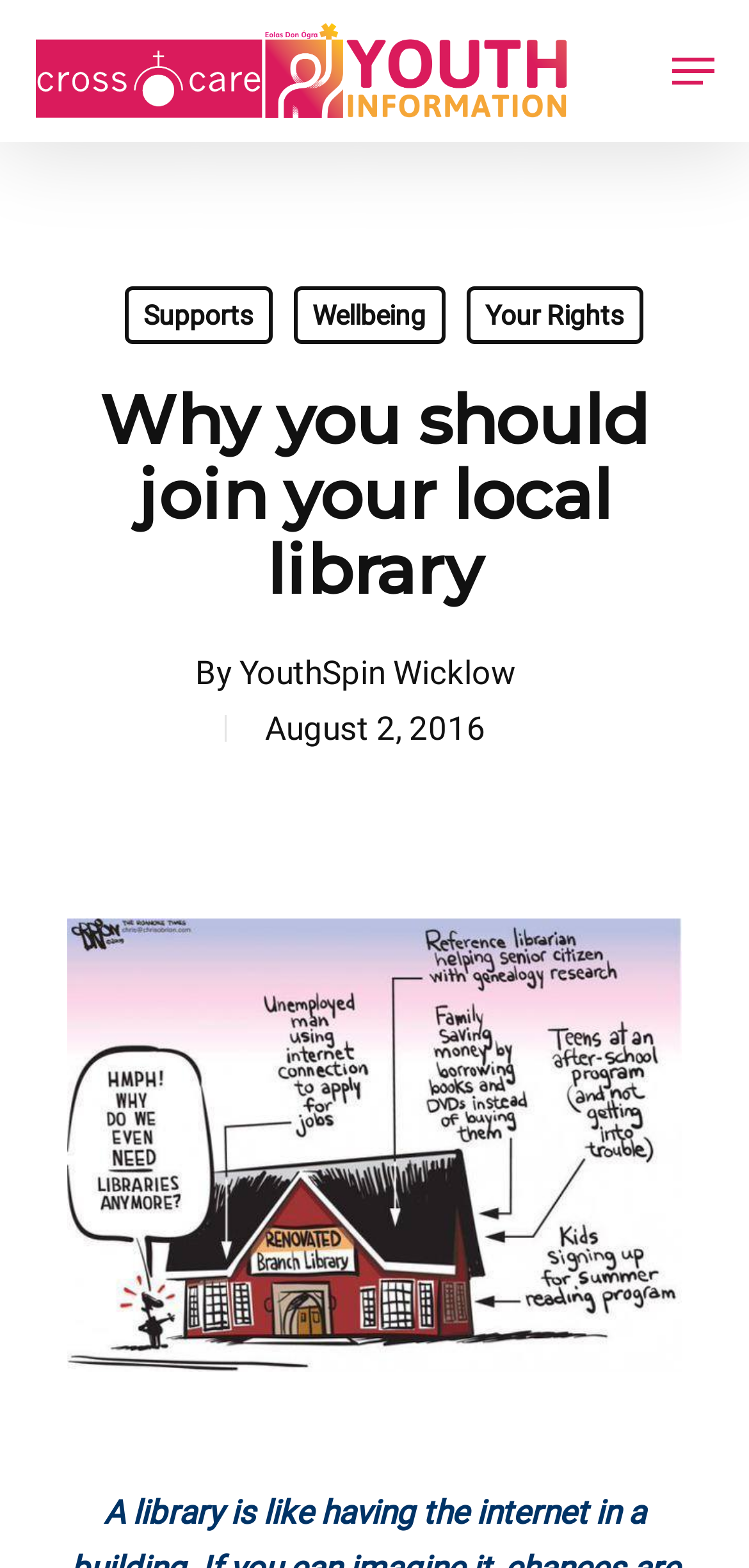Examine the image carefully and respond to the question with a detailed answer: 
How many images are on the page?

I found one image element with the text 'Youth Information', which is located at the top of the page, indicating it is the only image on the page.